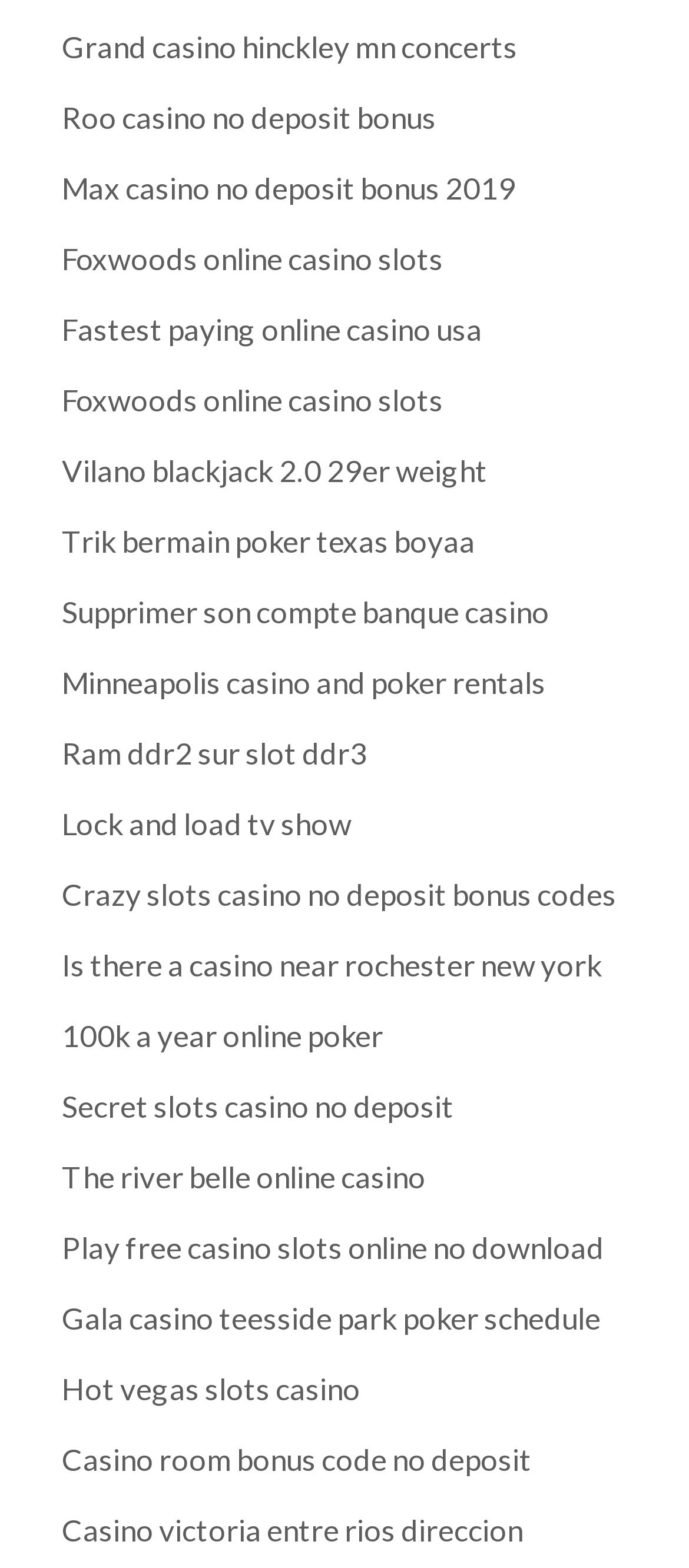Please pinpoint the bounding box coordinates for the region I should click to adhere to this instruction: "Get Roo Casino no deposit bonus".

[0.09, 0.063, 0.633, 0.087]